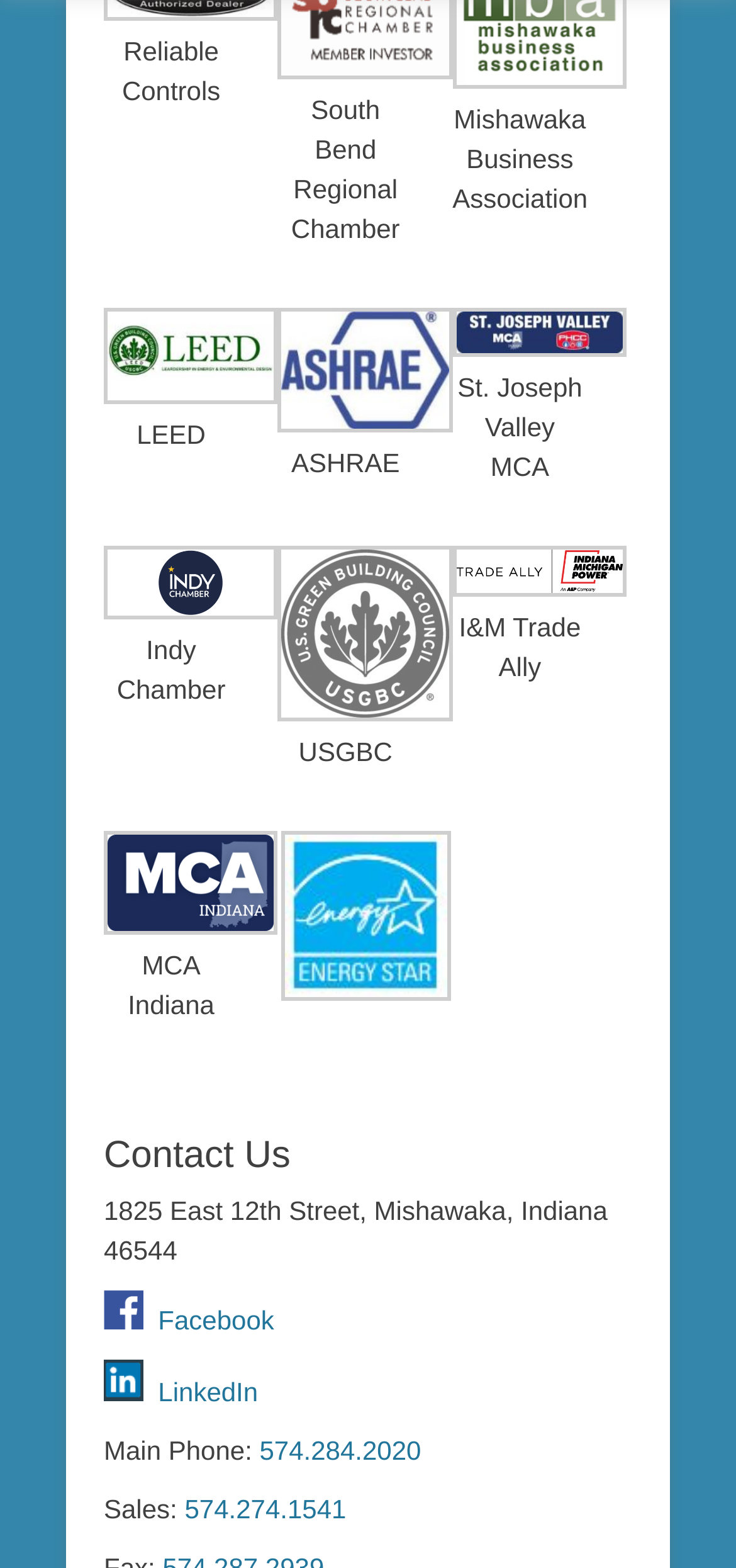Specify the bounding box coordinates of the element's region that should be clicked to achieve the following instruction: "Visit the Facebook page". The bounding box coordinates consist of four float numbers between 0 and 1, in the format [left, top, right, bottom].

[0.141, 0.833, 0.372, 0.852]